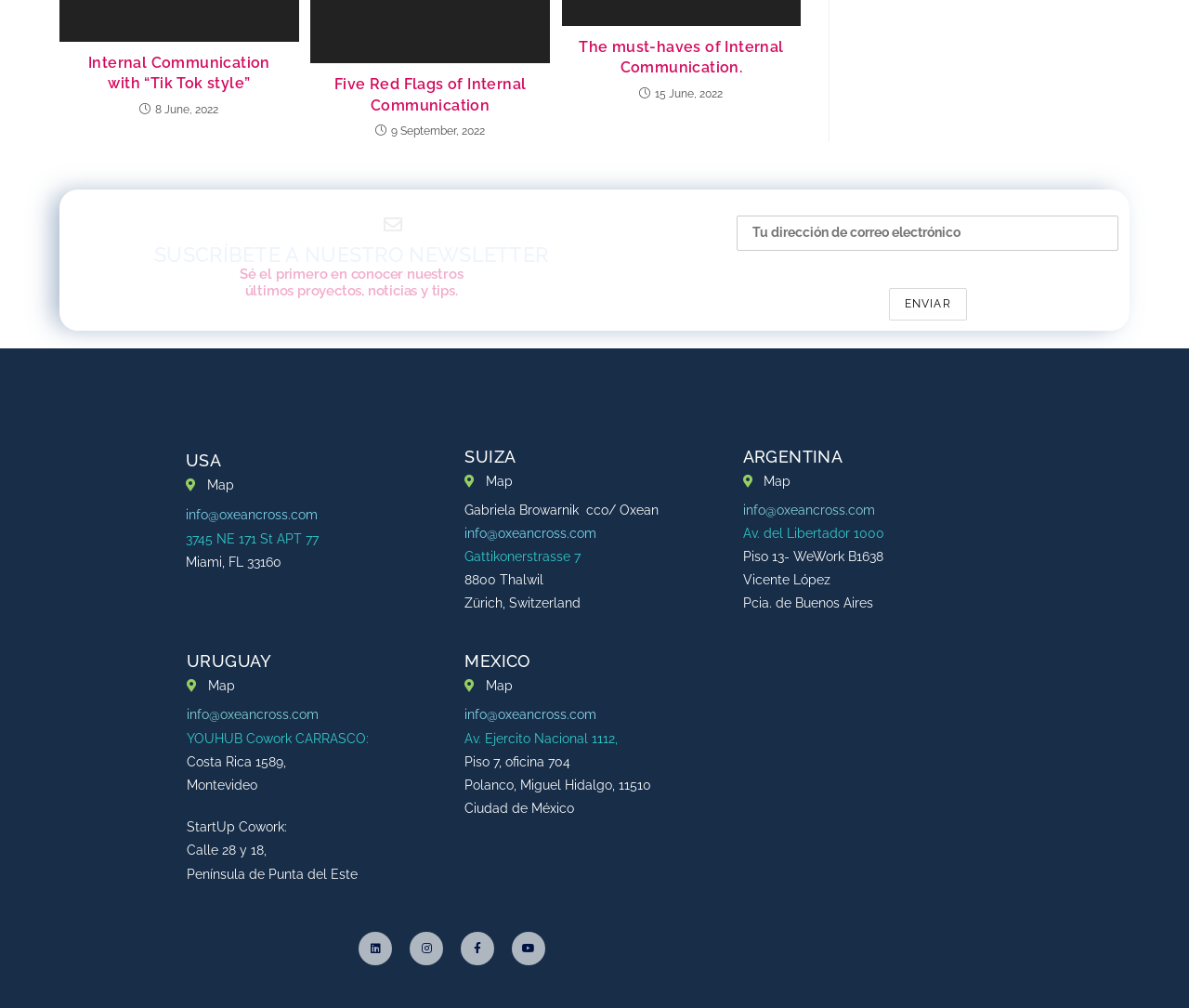Find the bounding box coordinates of the clickable area required to complete the following action: "Check the contact information of Argentina".

[0.625, 0.467, 0.843, 0.49]